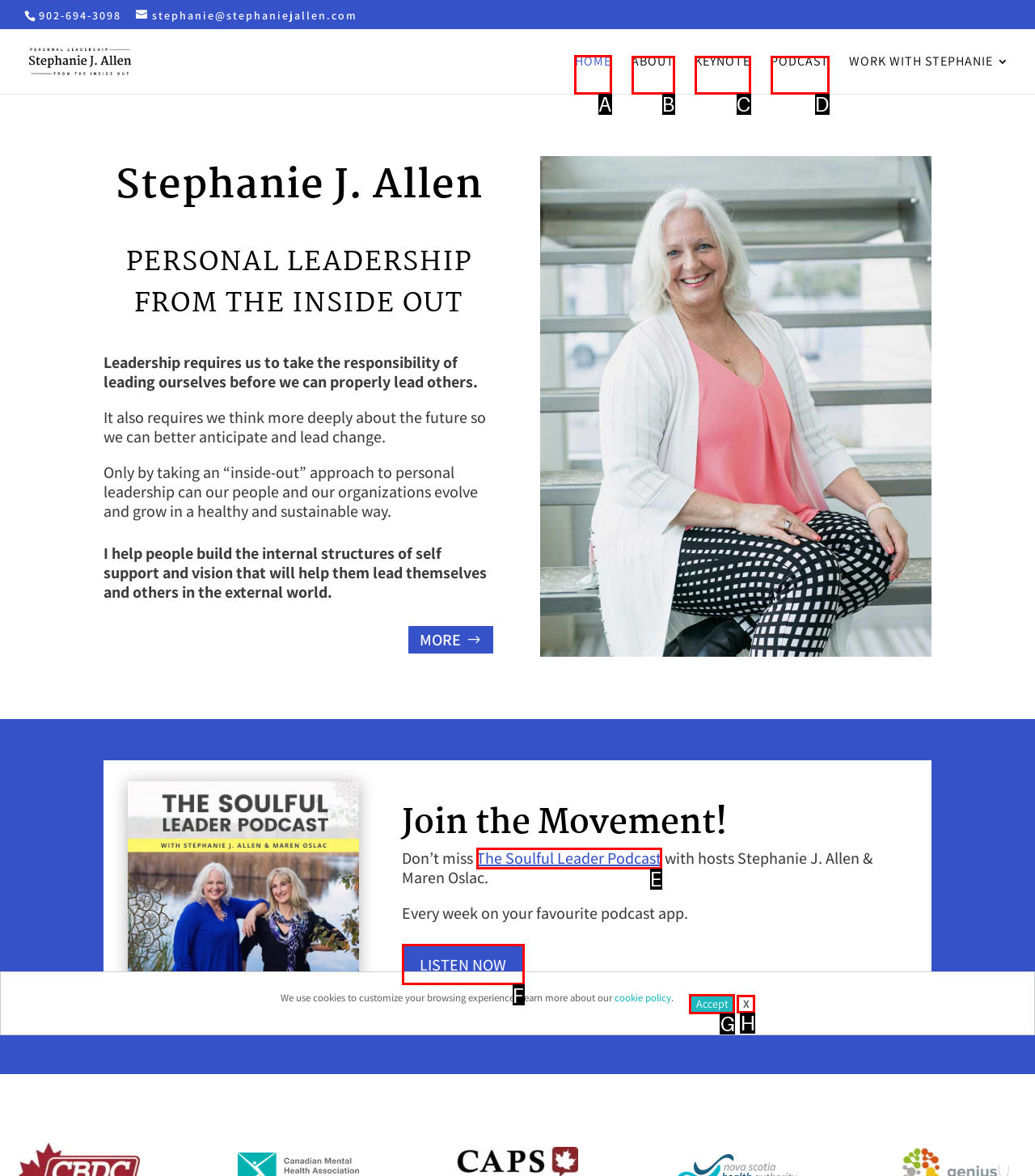Indicate which lettered UI element to click to fulfill the following task: Visit the homepage
Provide the letter of the correct option.

A